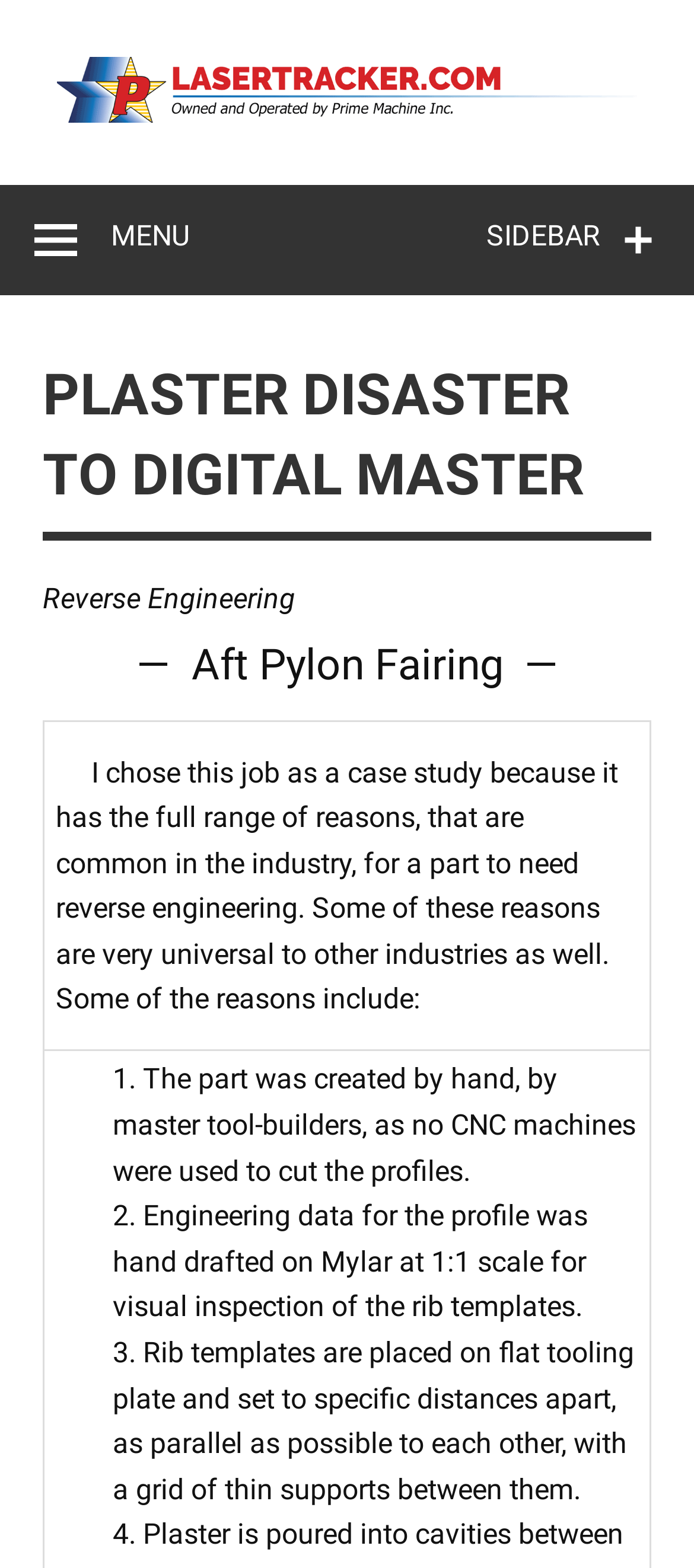What is the purpose of placing rib templates on flat tooling plate?
Using the information from the image, give a concise answer in one word or a short phrase.

To set specific distances apart